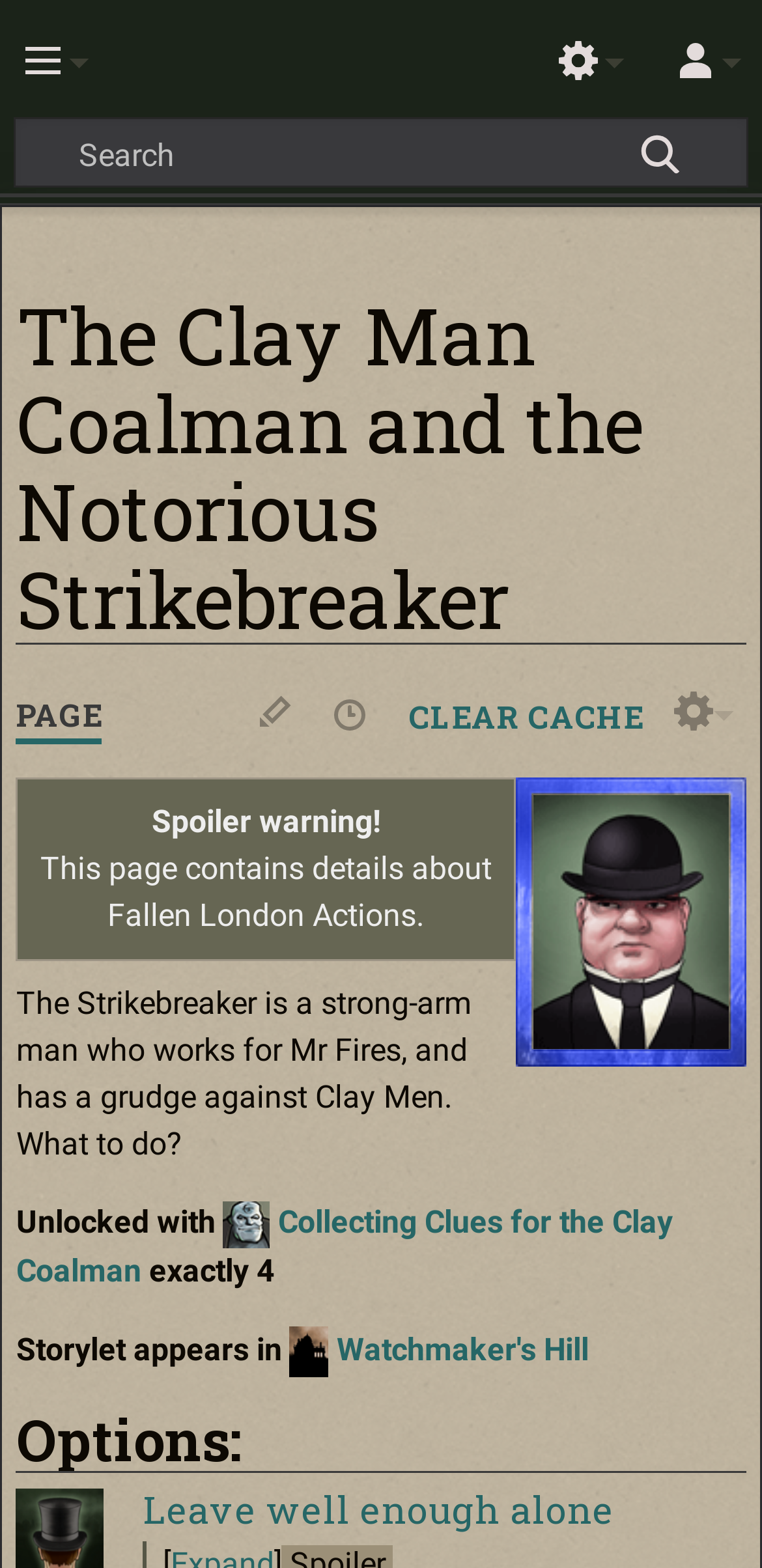Please answer the following question using a single word or phrase: 
What is the name of the location where the storylet appears?

Watchmaker's Hill